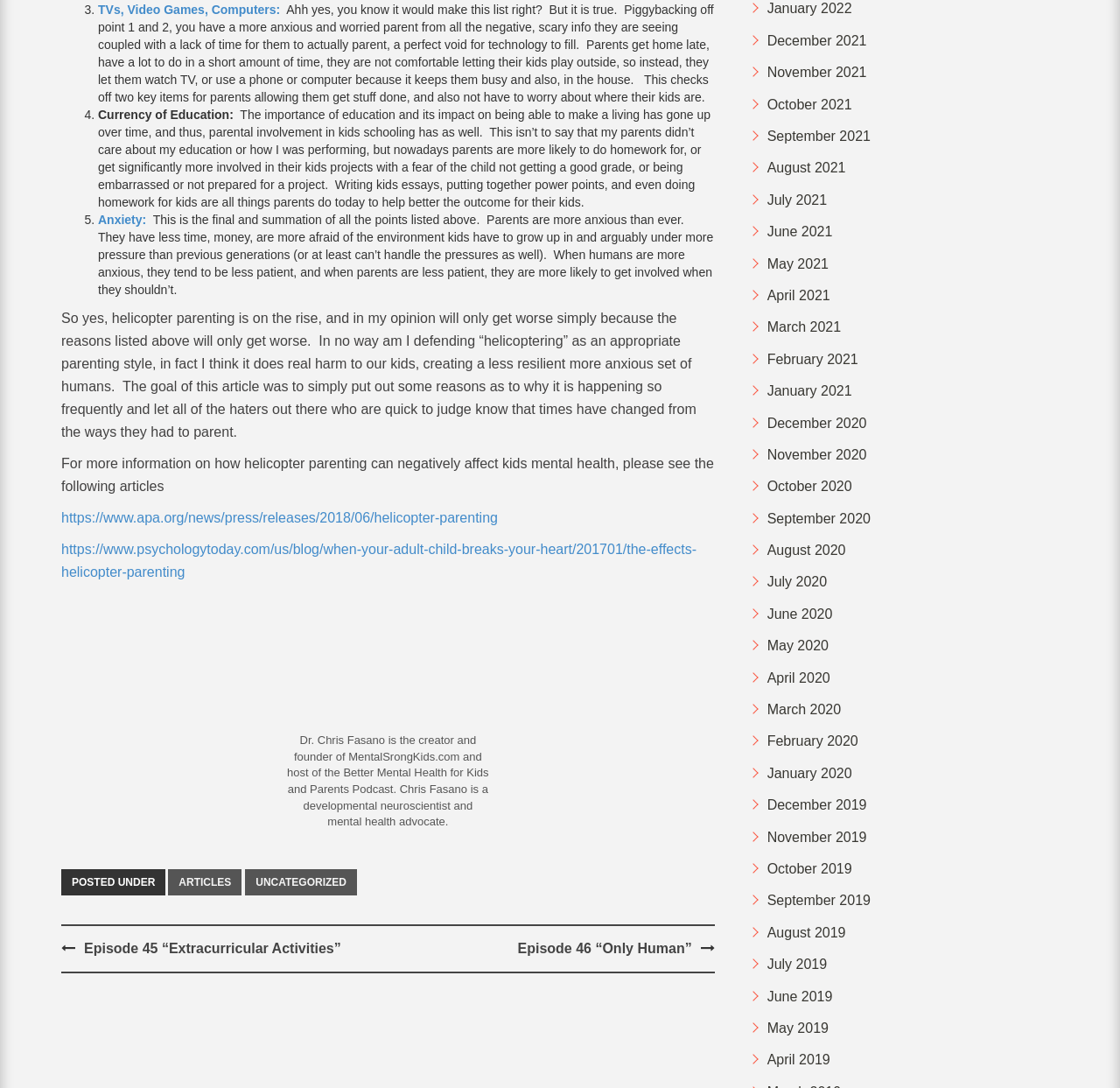Locate the coordinates of the bounding box for the clickable region that fulfills this instruction: "Click on 'TVs, Video Games, Computers:' link".

[0.088, 0.002, 0.25, 0.015]